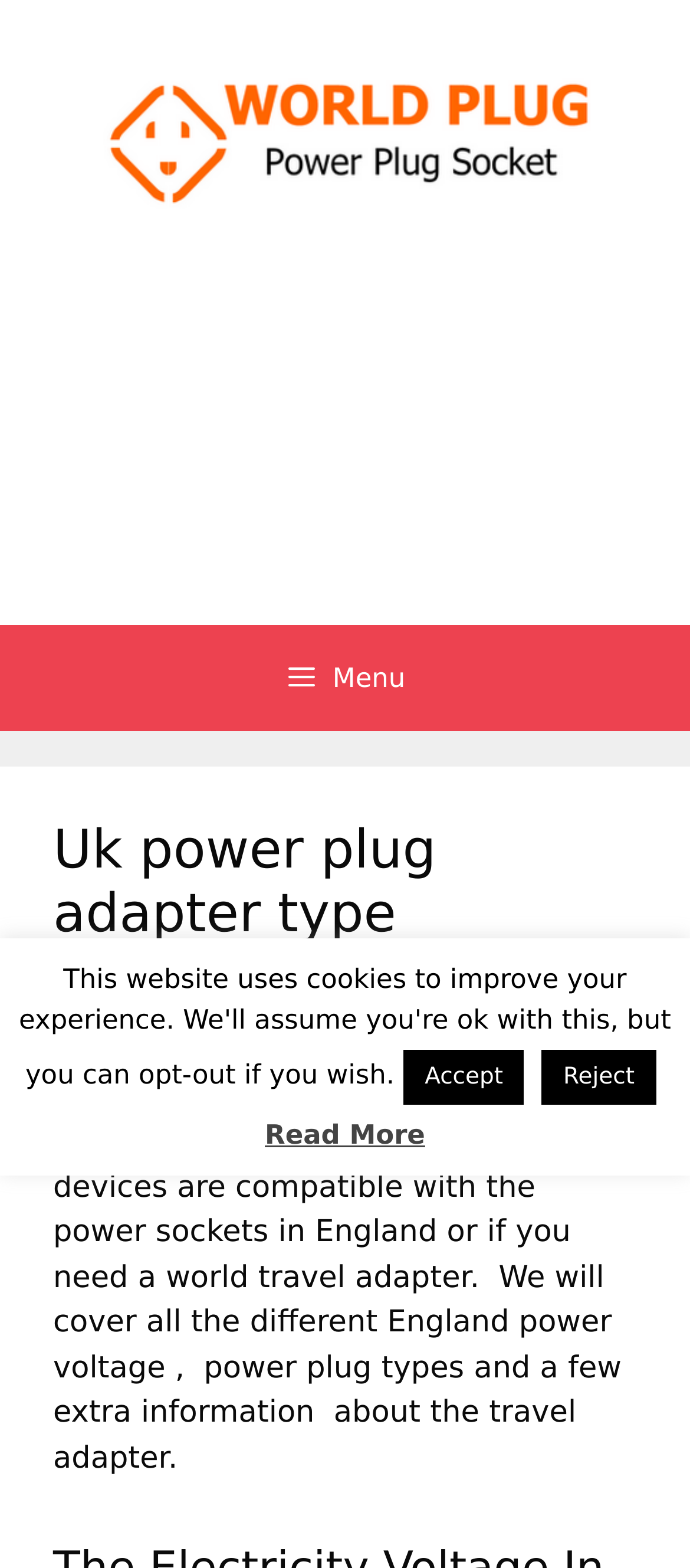Give a one-word or short-phrase answer to the following question: 
What type of content is on this webpage?

Travel information